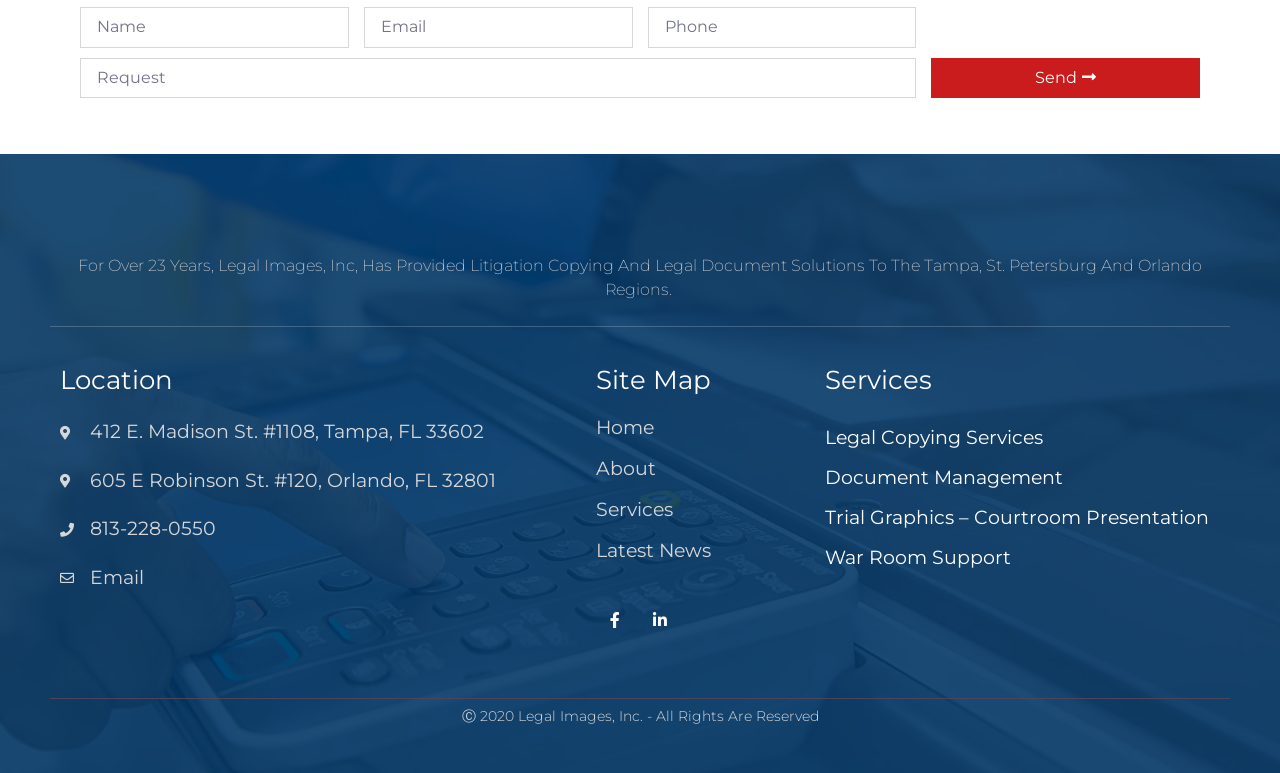What is the company name?
Give a detailed explanation using the information visible in the image.

The company name can be found in the static text element that reads 'For Over 23 Years, Legal Images, Inc, Has Provided Litigation Copying And Legal Document Solutions To The Tampa, St. Petersburg And Orlando Regions.'